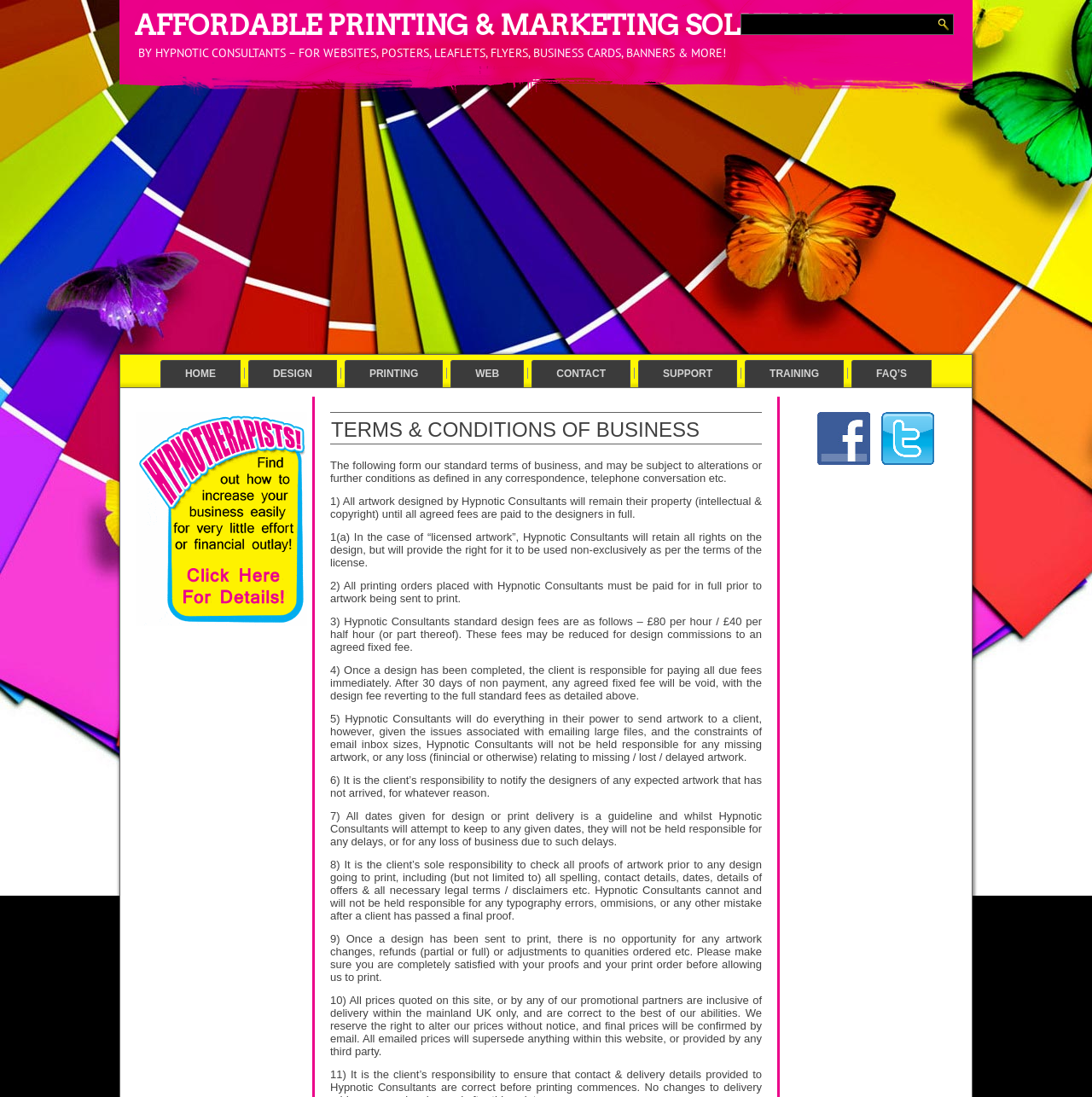Please answer the following query using a single word or phrase: 
What is the responsibility of the client regarding artwork delivery?

Notify designers of missing artwork